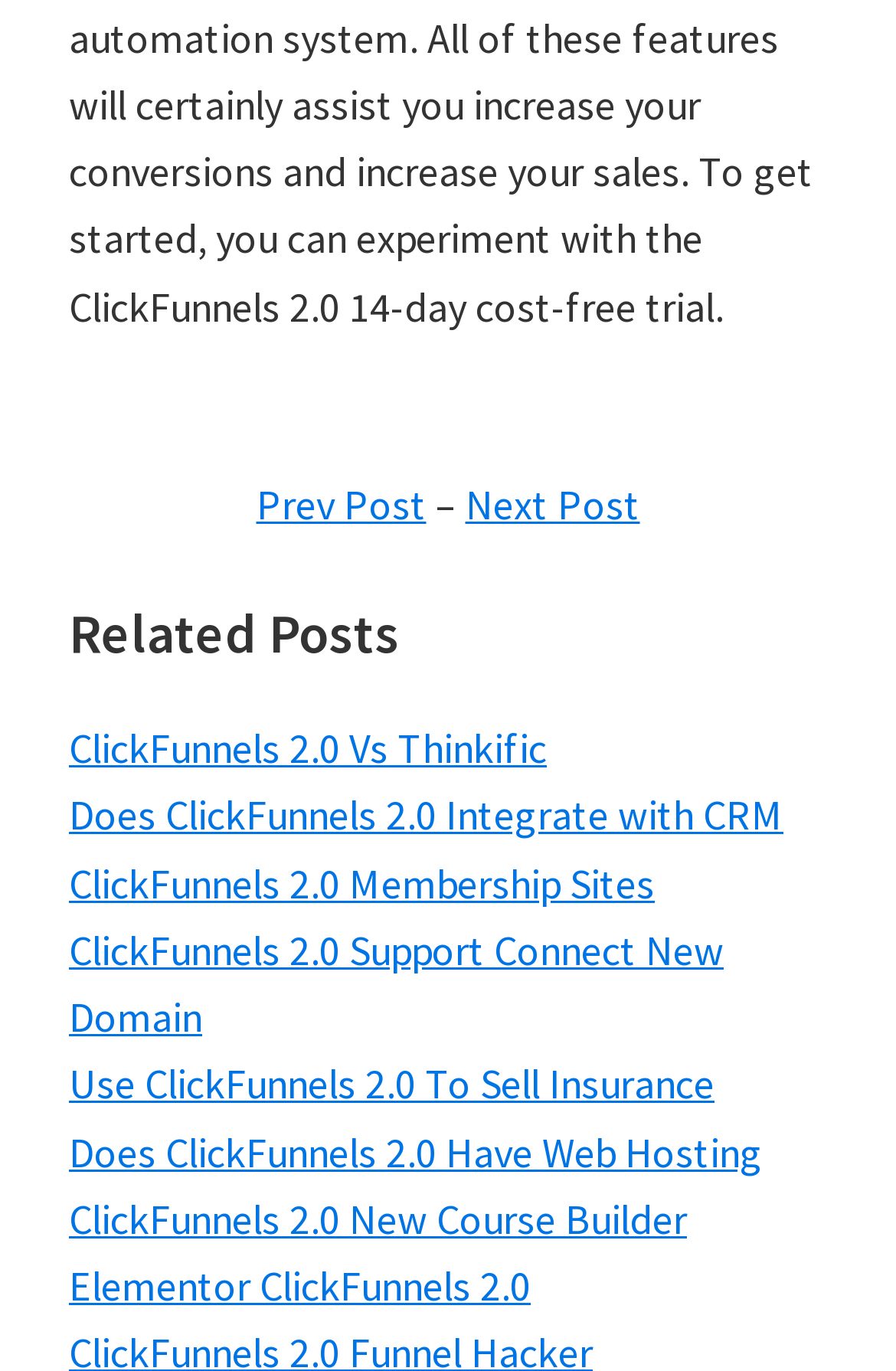Give a one-word or one-phrase response to the question: 
What is the title of the webpage section?

ClickFunnels 2.0 Design School